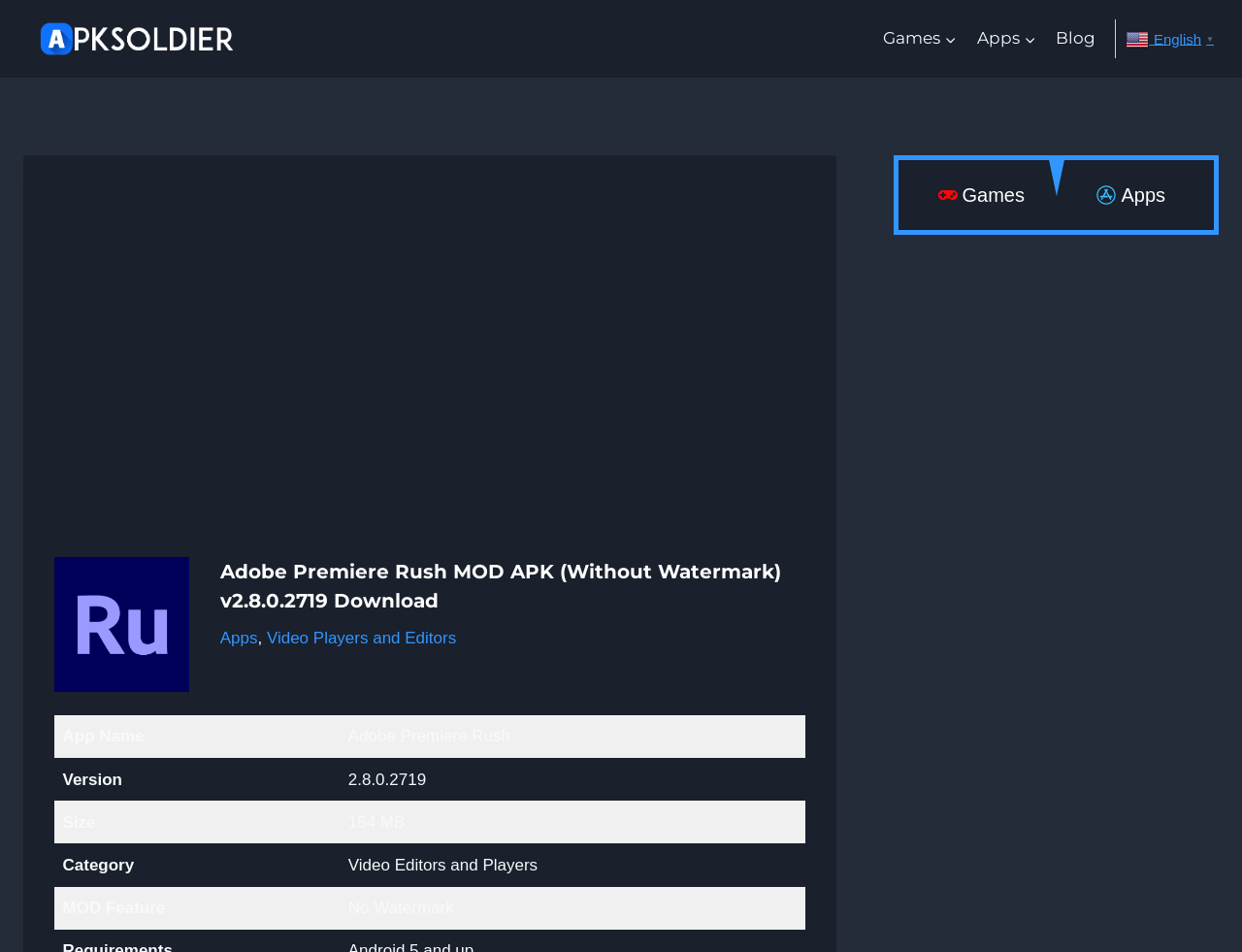Find and indicate the bounding box coordinates of the region you should select to follow the given instruction: "View Apps category".

[0.177, 0.661, 0.207, 0.68]